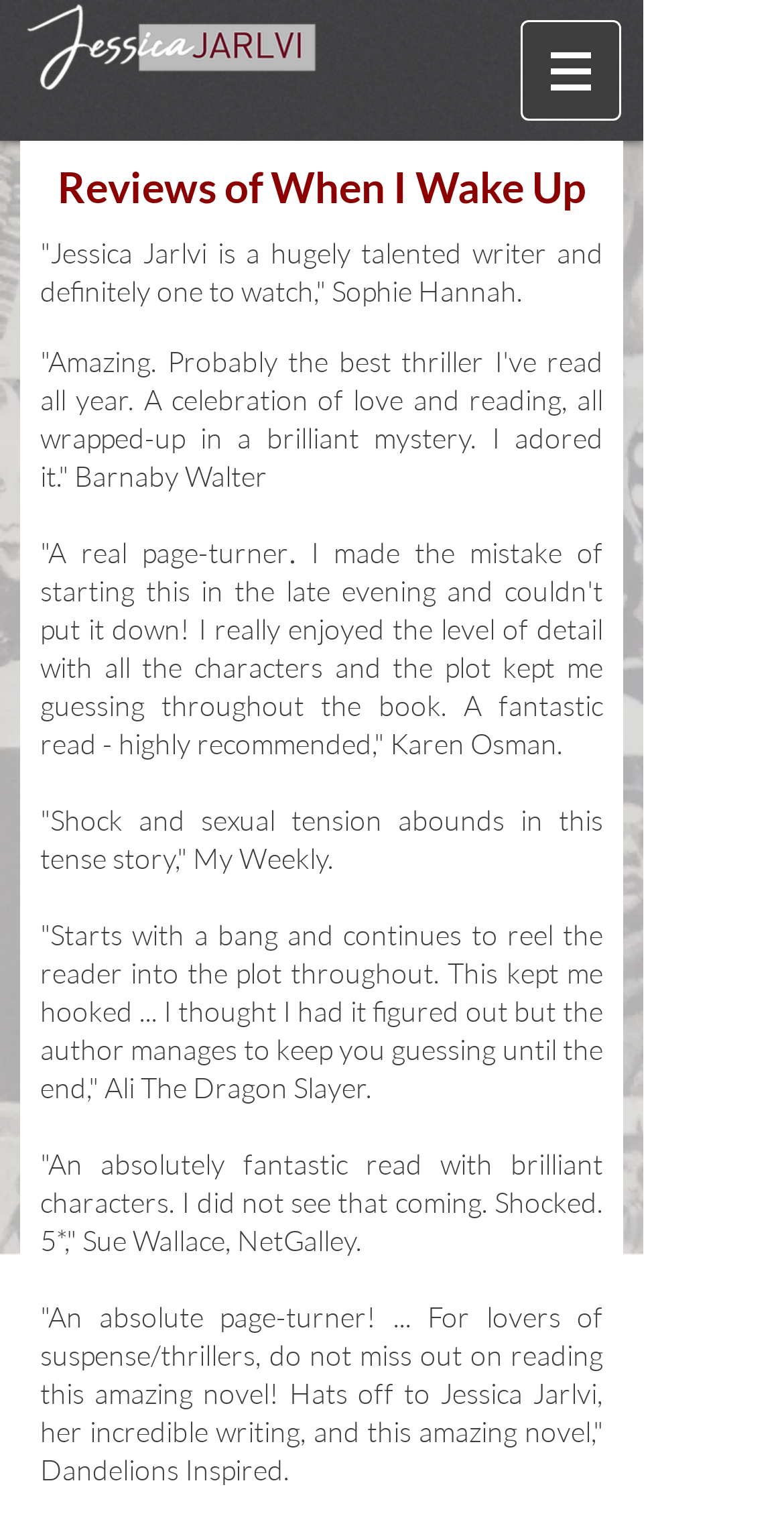What is the name of the author?
Using the visual information, reply with a single word or short phrase.

Jessica Jarlvi